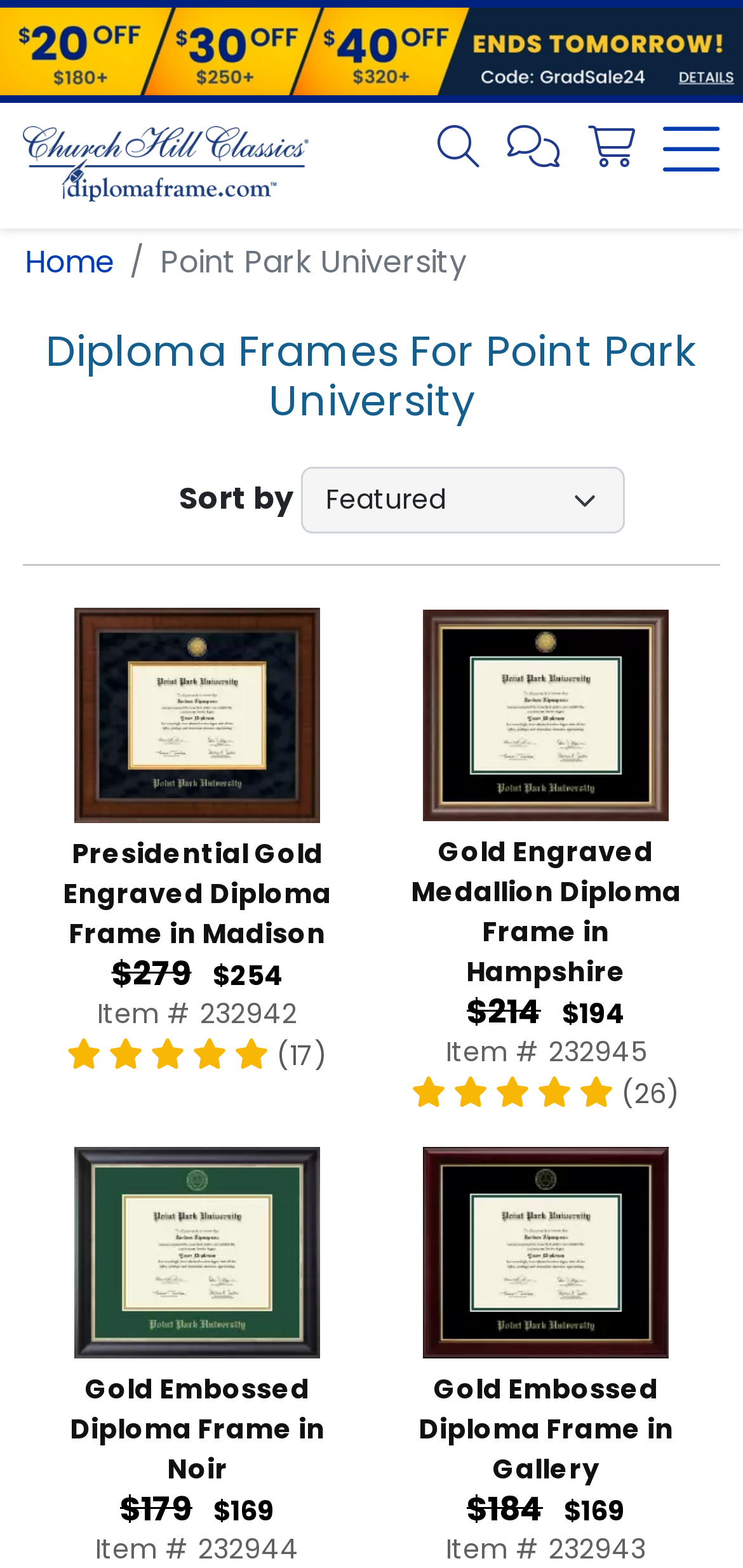Please answer the following question using a single word or phrase: 
How many diploma frames are displayed?

4